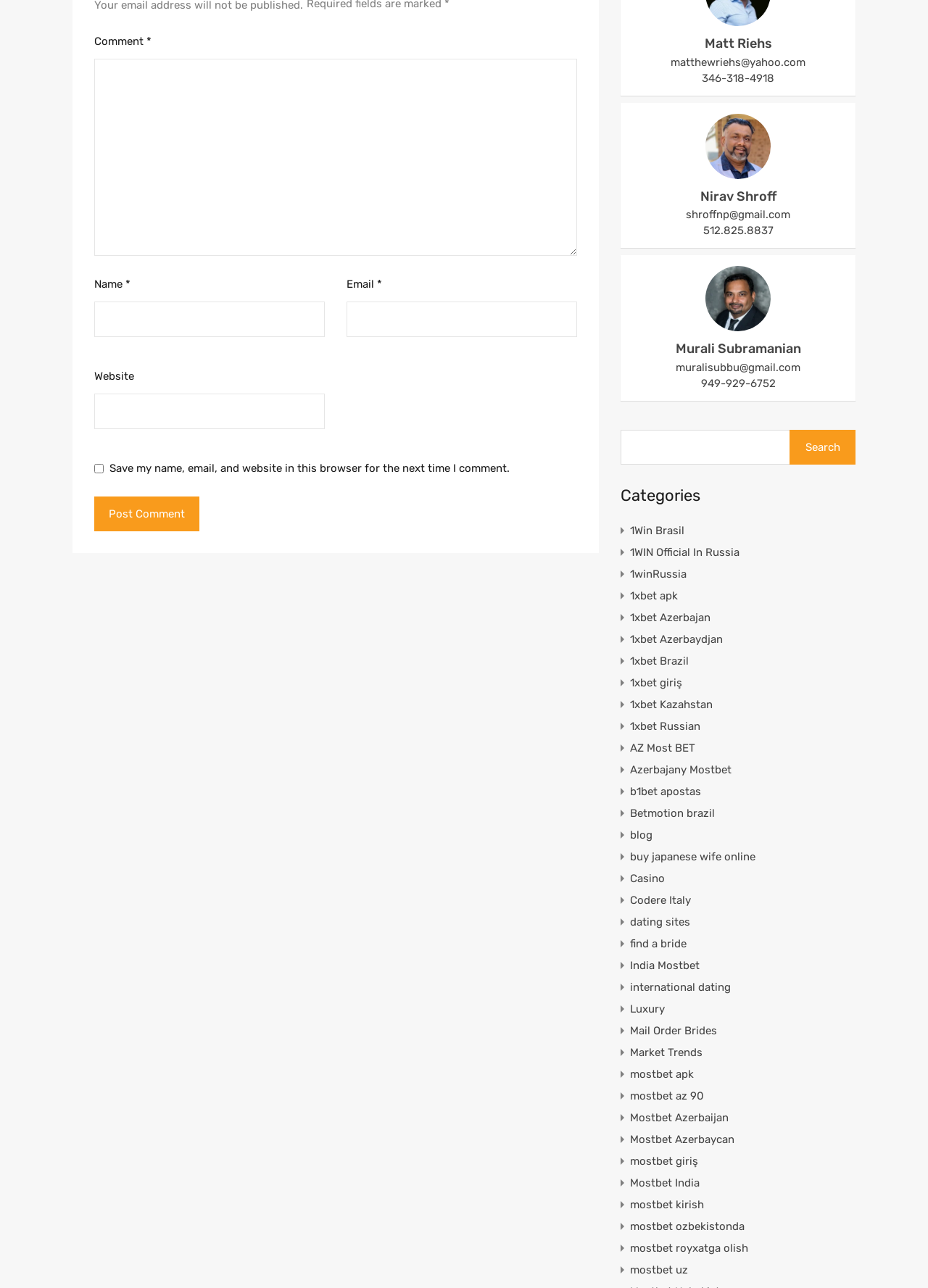Please identify the bounding box coordinates of where to click in order to follow the instruction: "Search for something".

[0.669, 0.334, 0.851, 0.361]